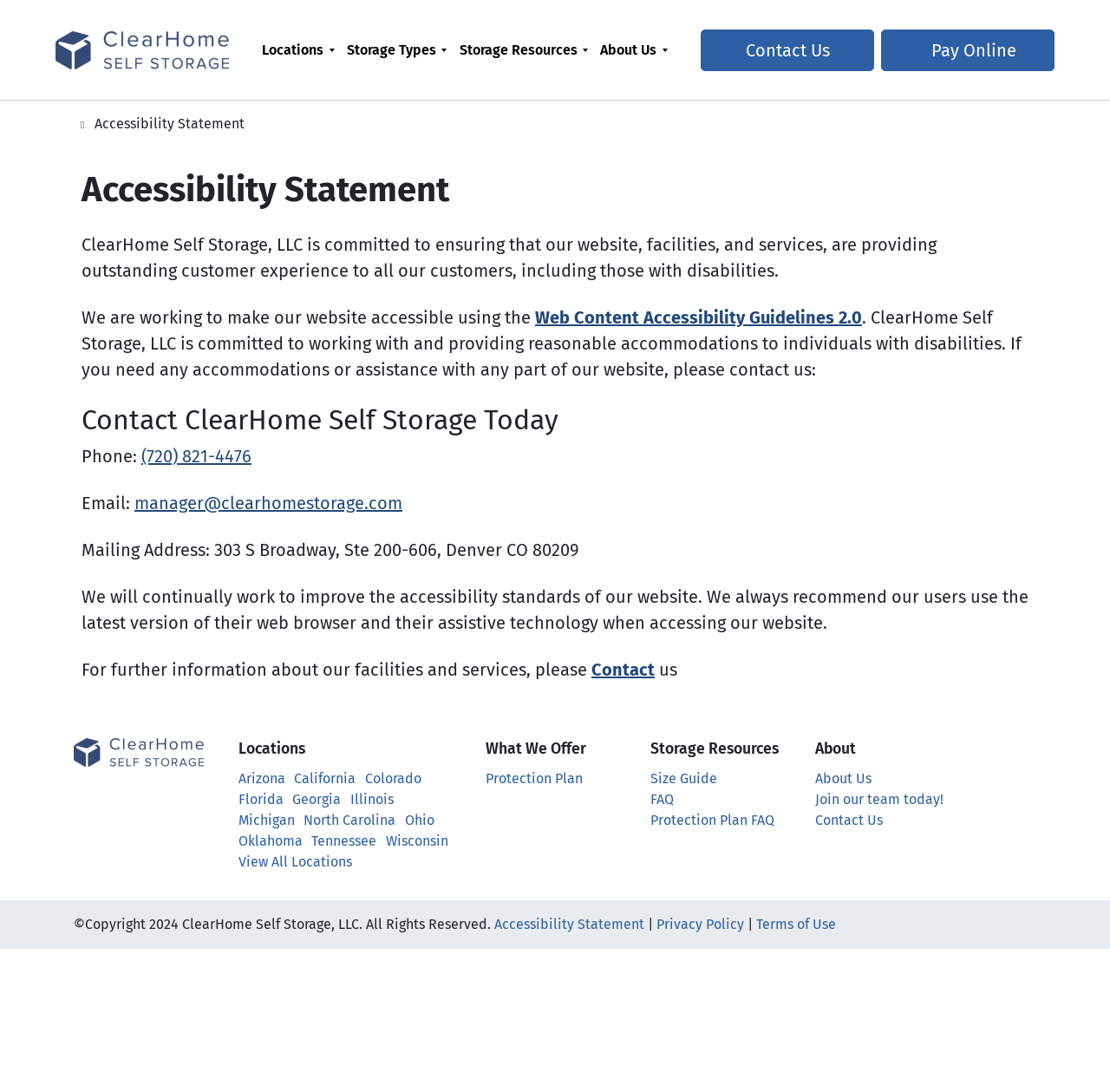Identify the coordinates of the bounding box for the element that must be clicked to accomplish the instruction: "Learn about Web Content Accessibility Guidelines 2.0".

[0.482, 0.281, 0.777, 0.3]